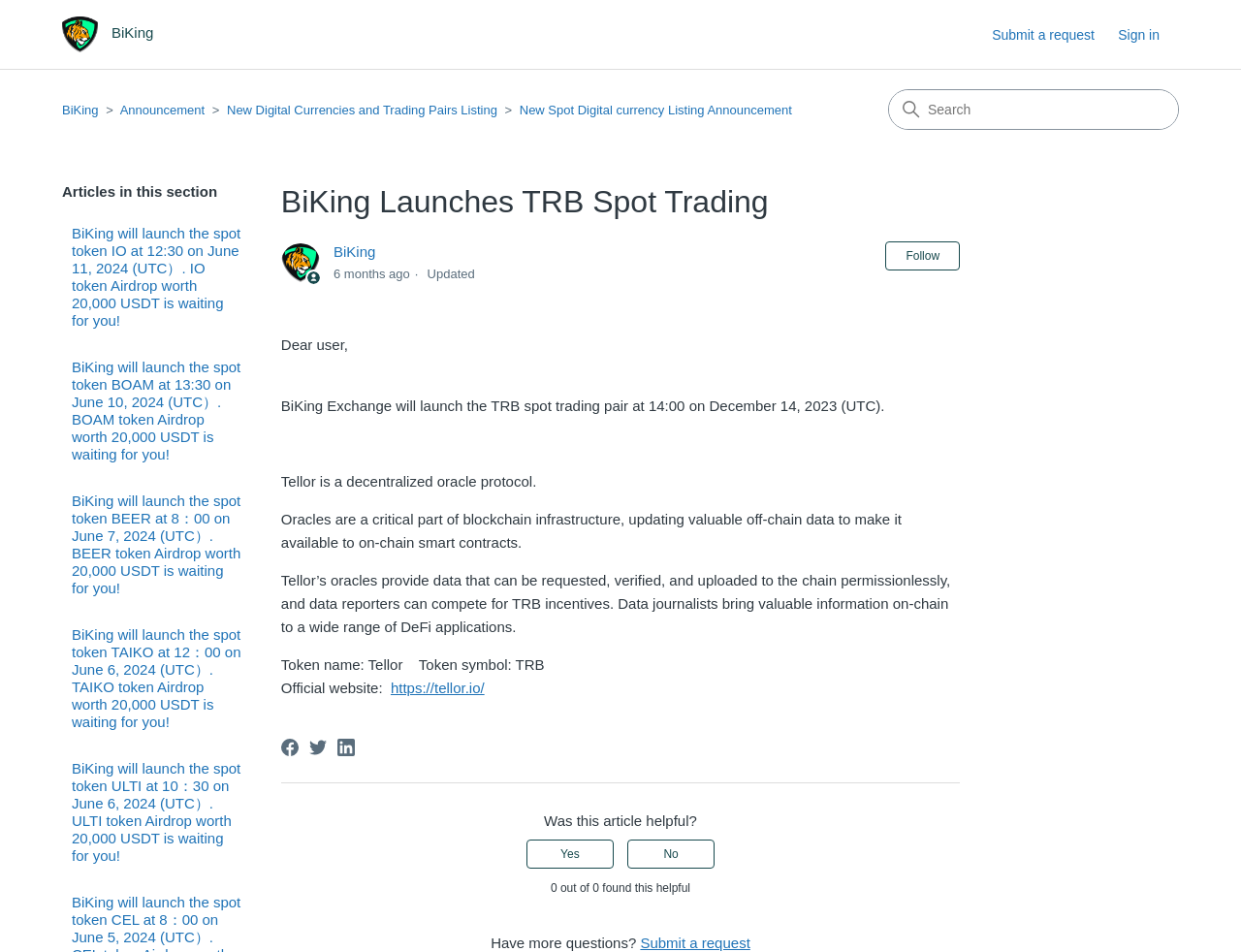Please specify the bounding box coordinates in the format (top-left x, top-left y, bottom-right x, bottom-right y), with values ranging from 0 to 1. Identify the bounding box for the UI component described as follows: More information

None